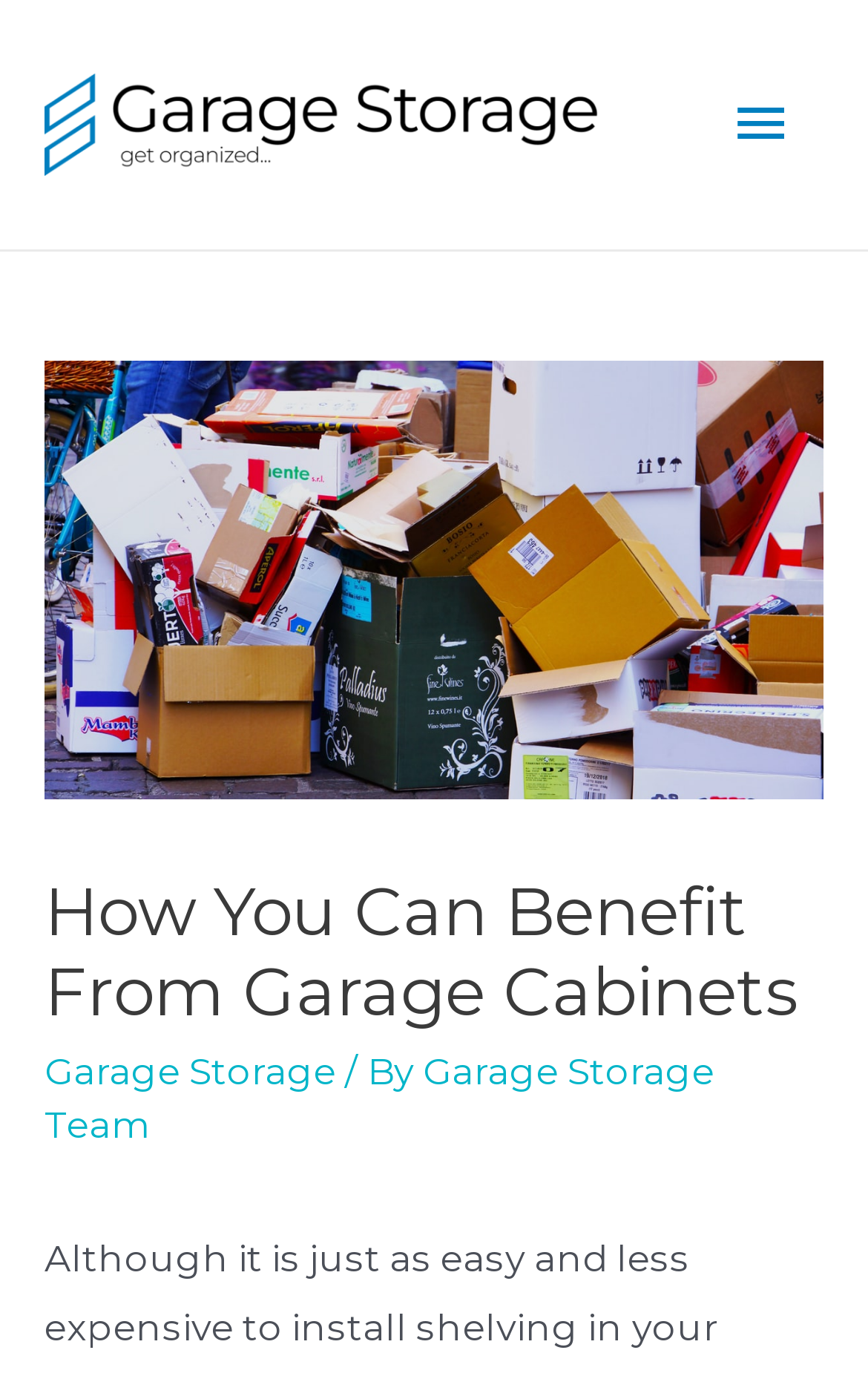Extract the primary header of the webpage and generate its text.

How You Can Benefit From Garage Cabinets